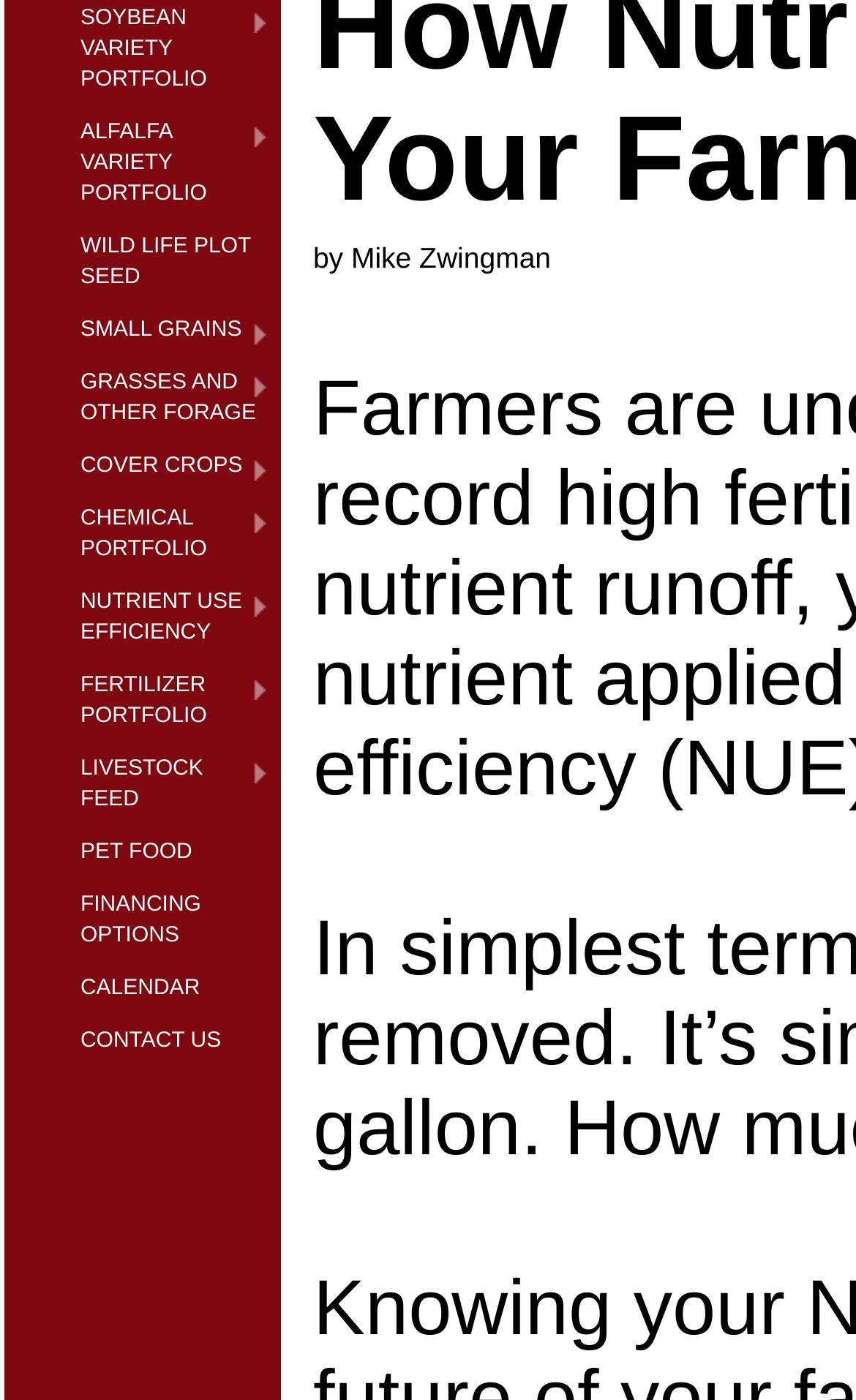Highlight the bounding box coordinates of the element you need to click to perform the following instruction: "Explore WILD LIFE PLOT SEED."

[0.068, 0.158, 0.325, 0.218]